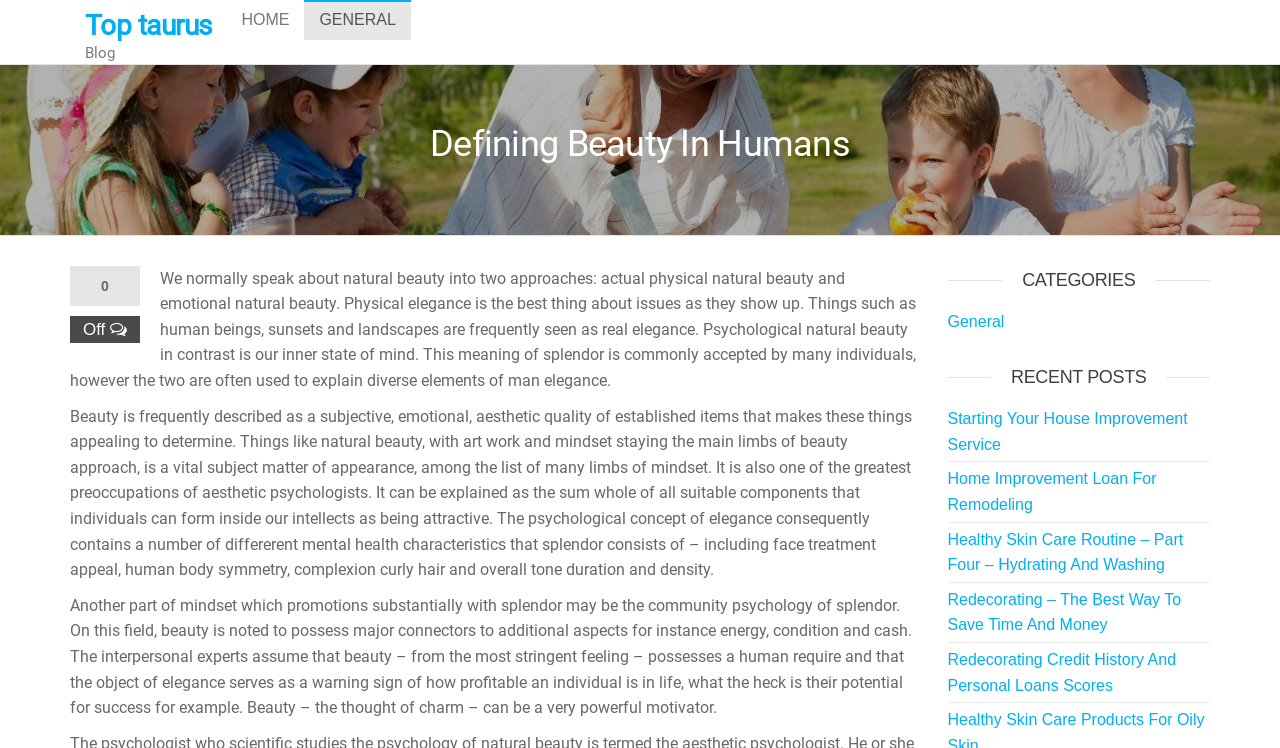Find the bounding box coordinates for the element described here: "Top taurus".

[0.066, 0.012, 0.165, 0.056]